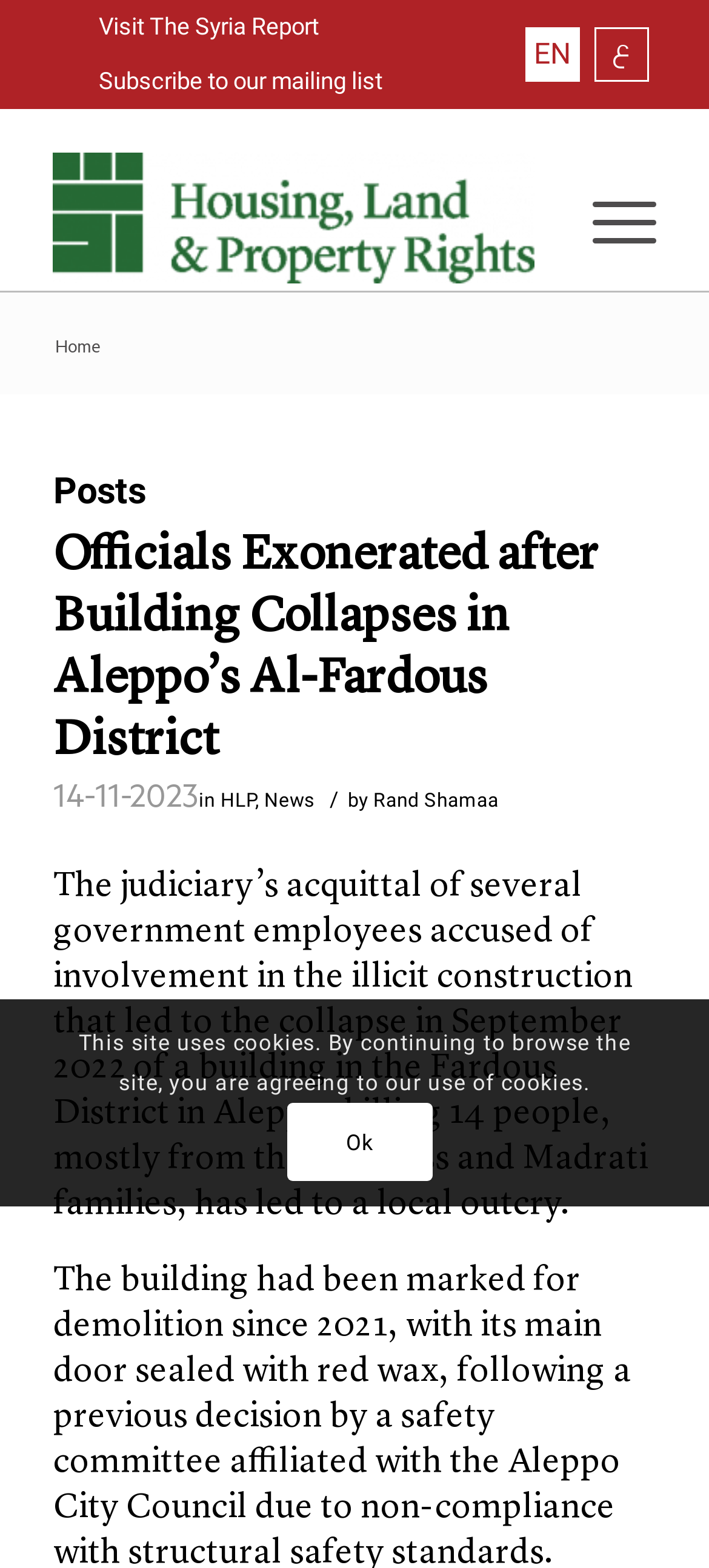What is the date of the latest article?
Please answer the question with a detailed and comprehensive explanation.

I found this by looking at the time element with the text '14-11-2023' which is likely to be the date of the latest article.